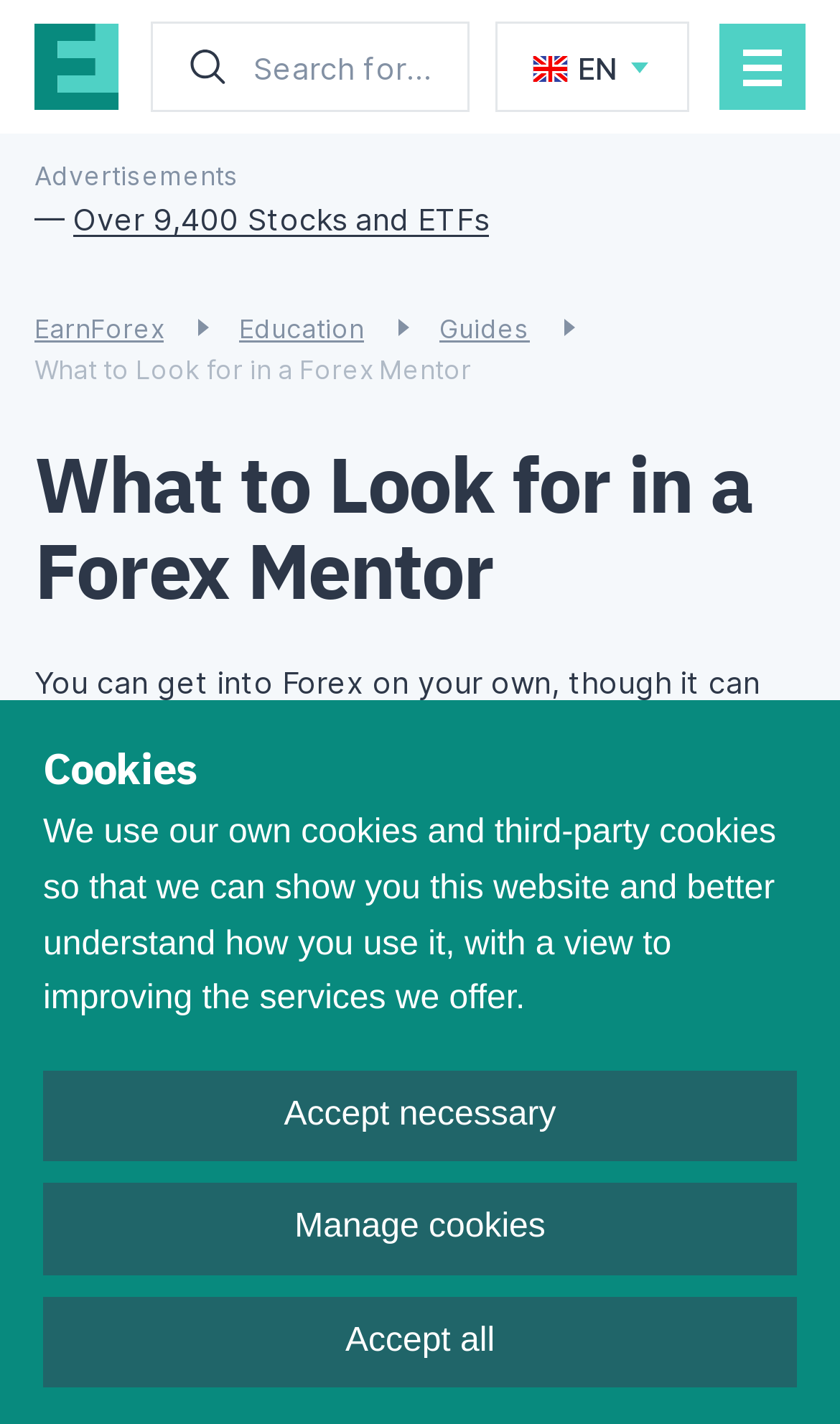What language is the webpage in?
Answer the question with a thorough and detailed explanation.

The webpage is in English because the text 'EN' is displayed in the top-right corner, indicating the language of the webpage. Additionally, the content of the webpage is written in English.